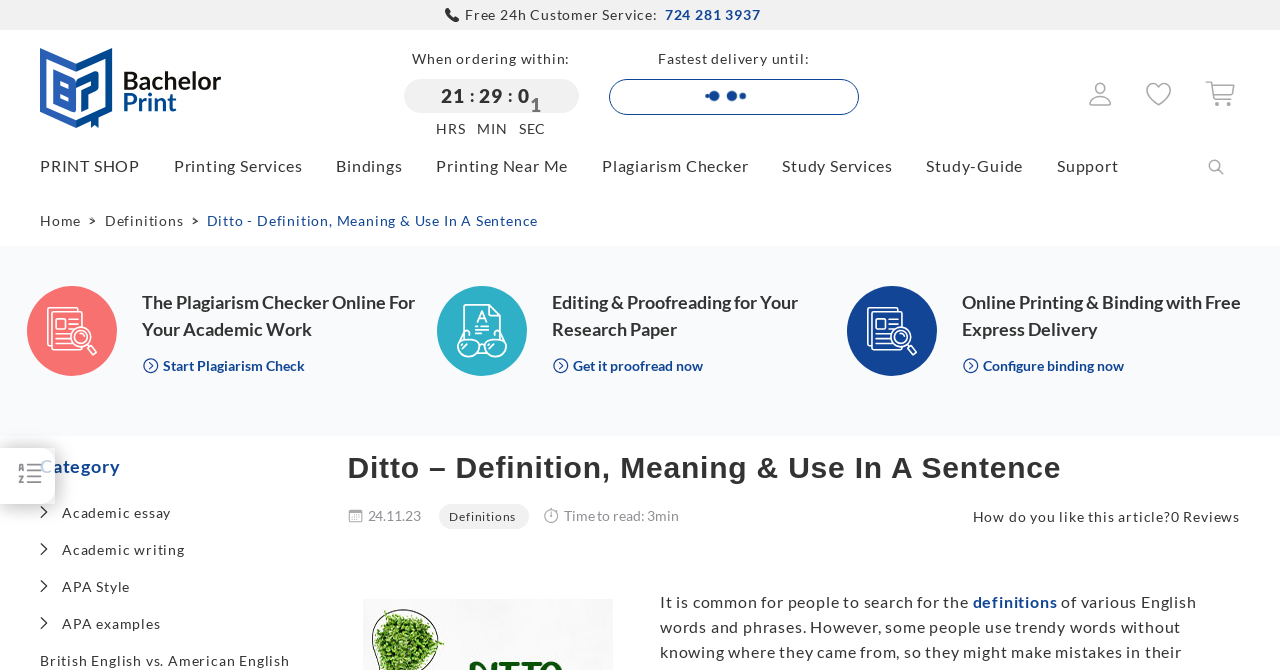Identify the bounding box coordinates of the section to be clicked to complete the task described by the following instruction: "Call customer service". The coordinates should be four float numbers between 0 and 1, formatted as [left, top, right, bottom].

[0.518, 0.006, 0.596, 0.037]